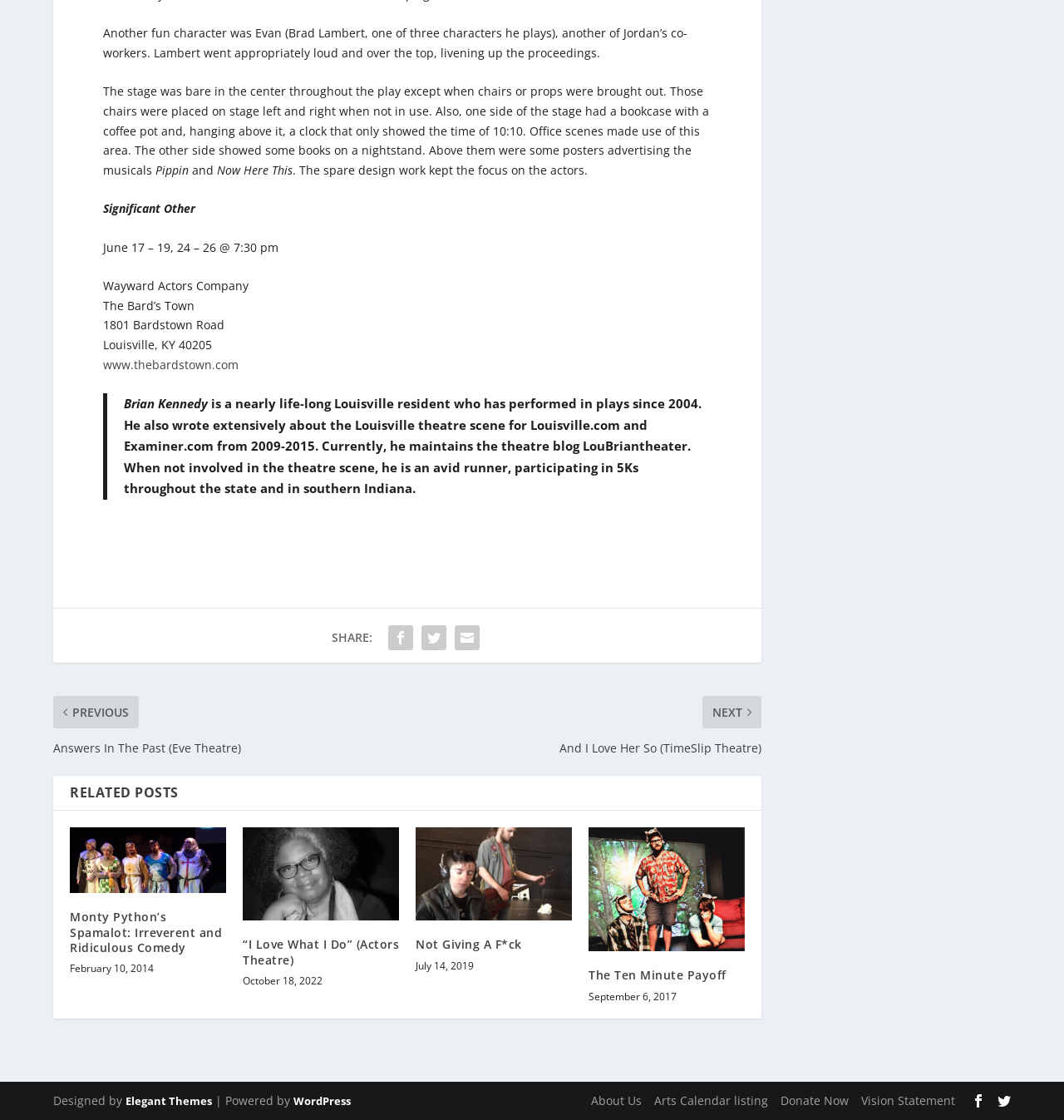Please find the bounding box coordinates of the element's region to be clicked to carry out this instruction: "View the related post about Monty Python’s Spamalot".

[0.066, 0.738, 0.212, 0.798]